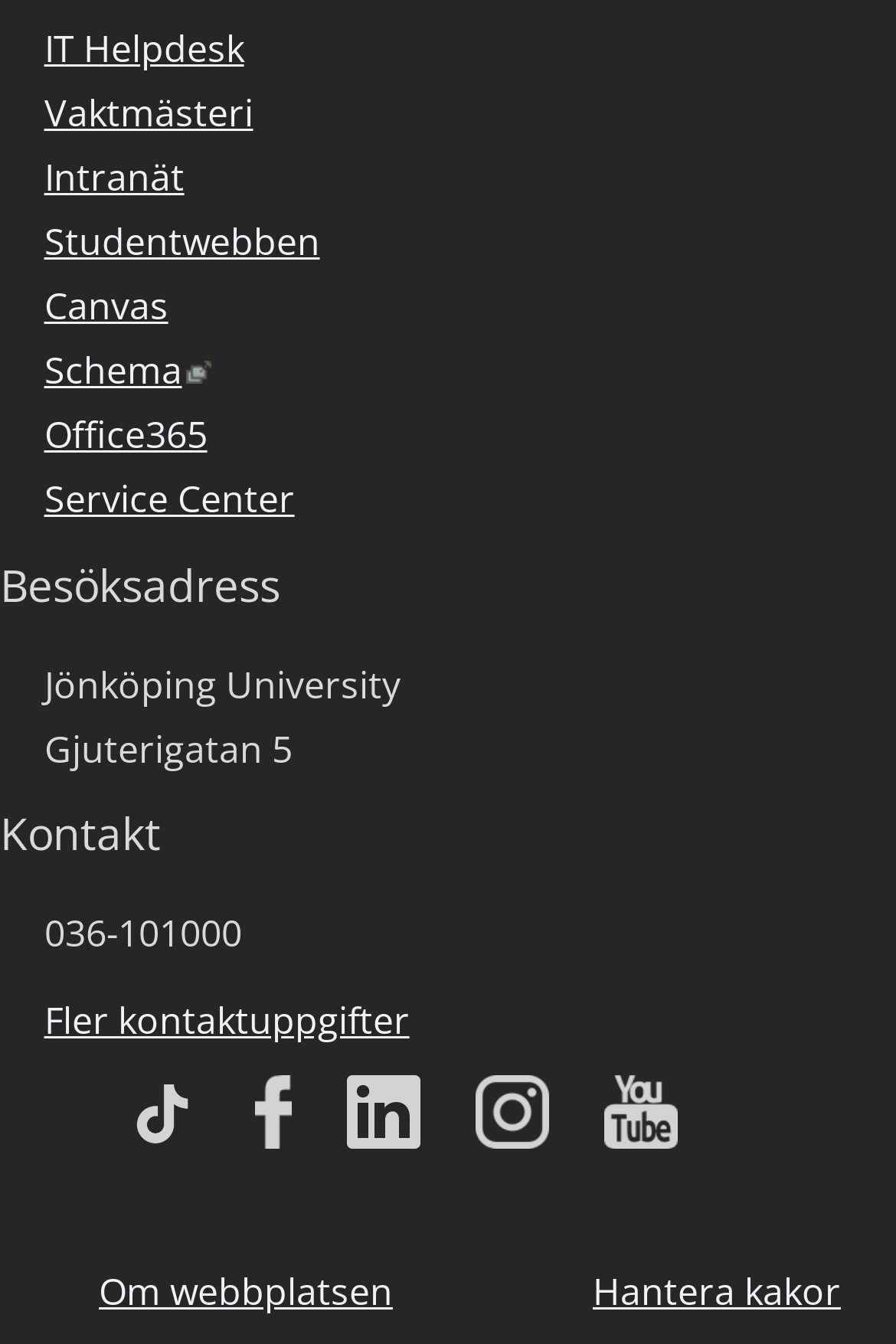Please identify the bounding box coordinates of the element on the webpage that should be clicked to follow this instruction: "Go to IT Helpdesk". The bounding box coordinates should be given as four float numbers between 0 and 1, formatted as [left, top, right, bottom].

[0.049, 0.017, 0.272, 0.064]